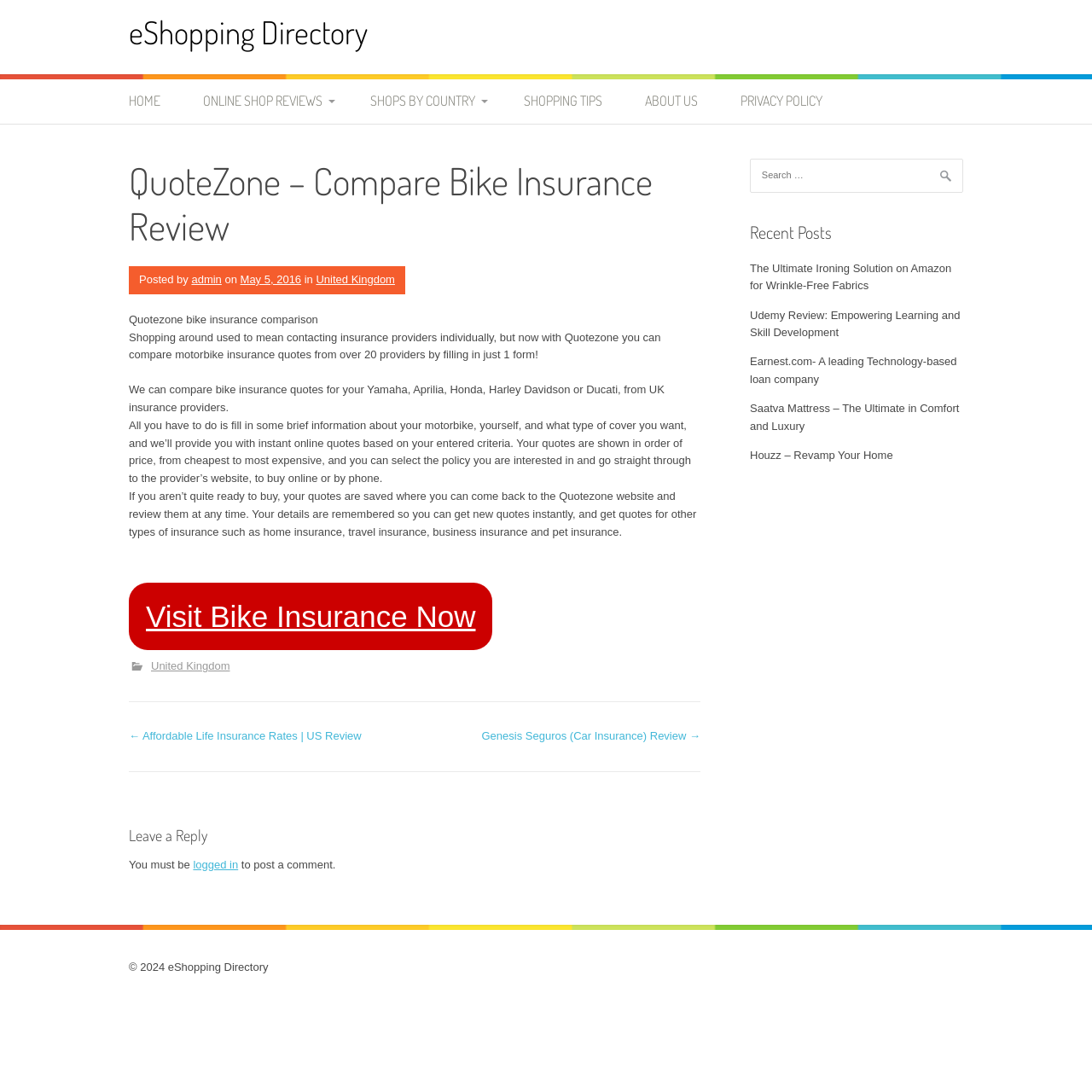What is the first link under the 'EUROPE' region?
Based on the image, answer the question in a detailed manner.

I looked at the links under the 'EUROPE' region and found that the first country listed is 'BELARUS', which is linked to [0.479, 0.224, 0.635, 0.26].